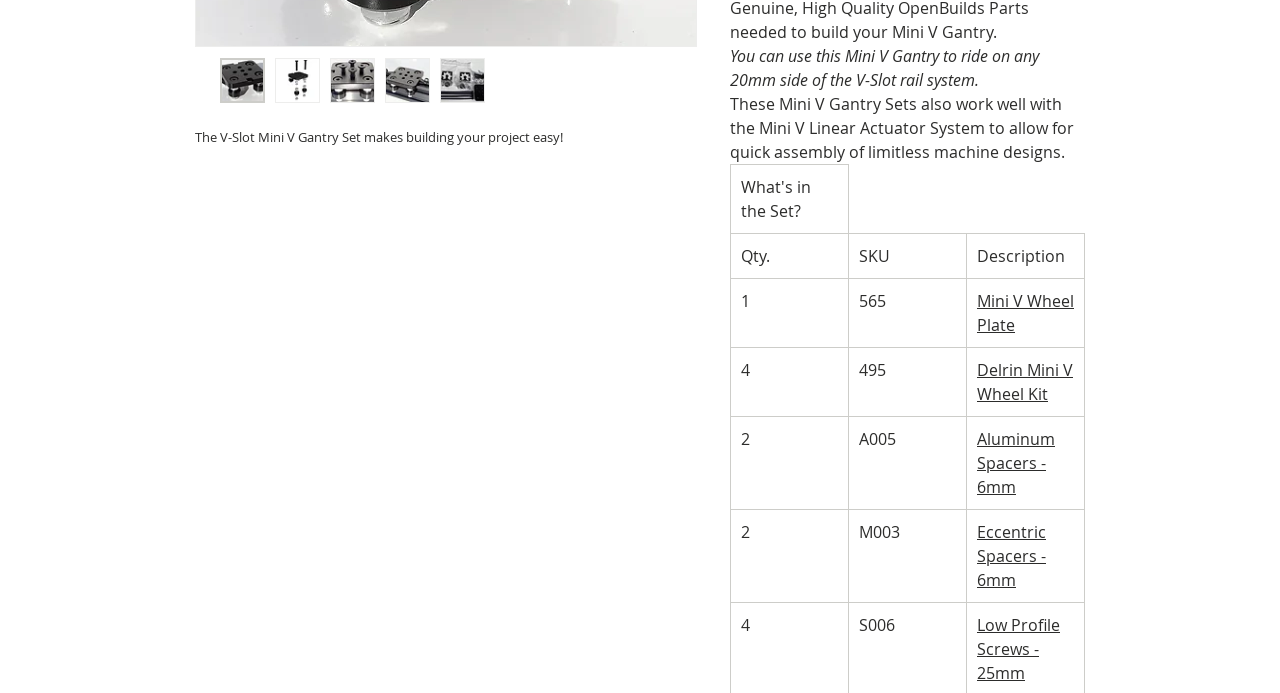Please find the bounding box coordinates (top-left x, top-left y, bottom-right x, bottom-right y) in the screenshot for the UI element described as follows: alt="Thumbnail: Mini V Gantry Set"

[0.172, 0.084, 0.207, 0.149]